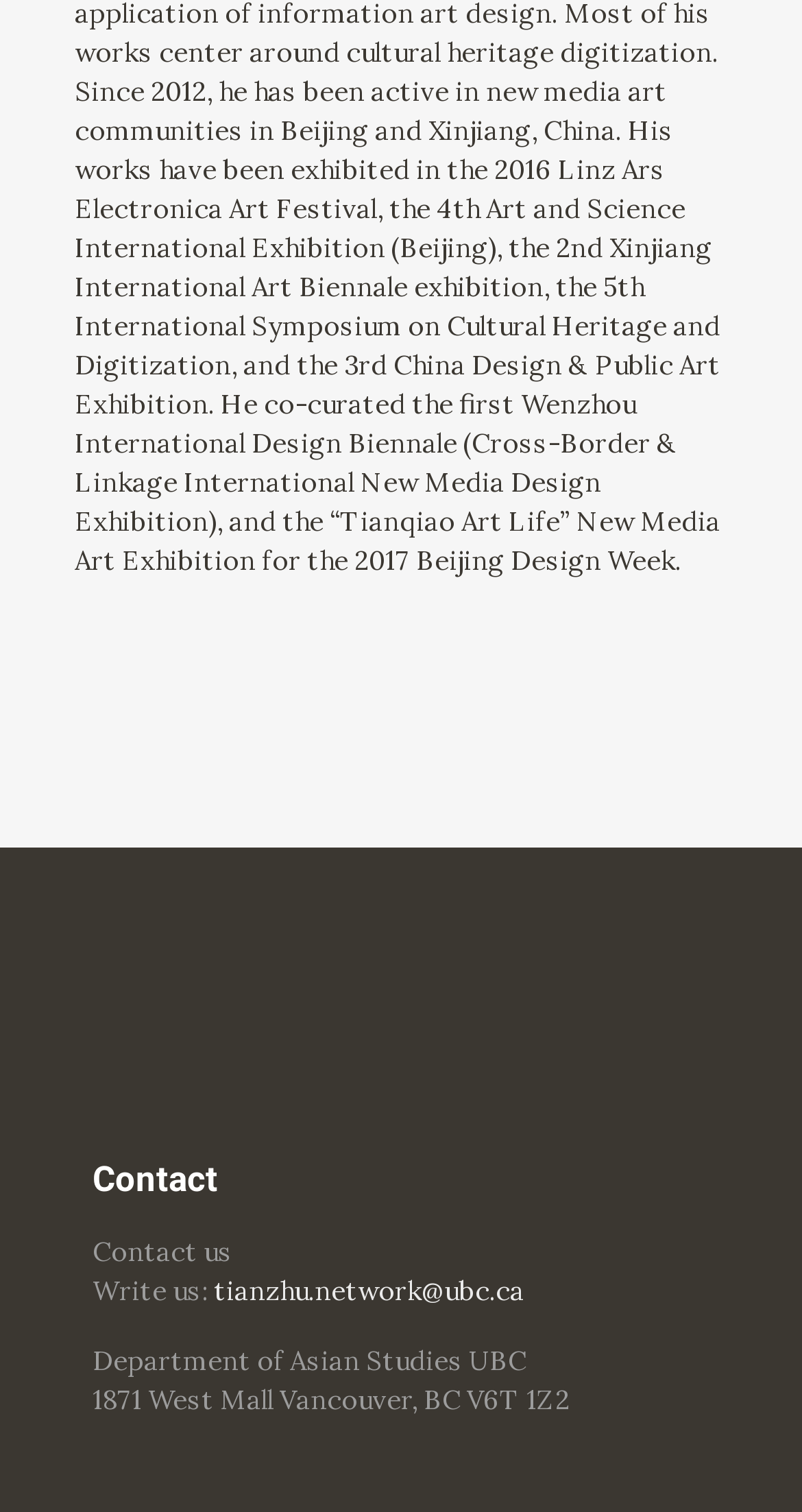What is the department's location? Based on the image, give a response in one word or a short phrase.

Vancouver, BC V6T 1Z2